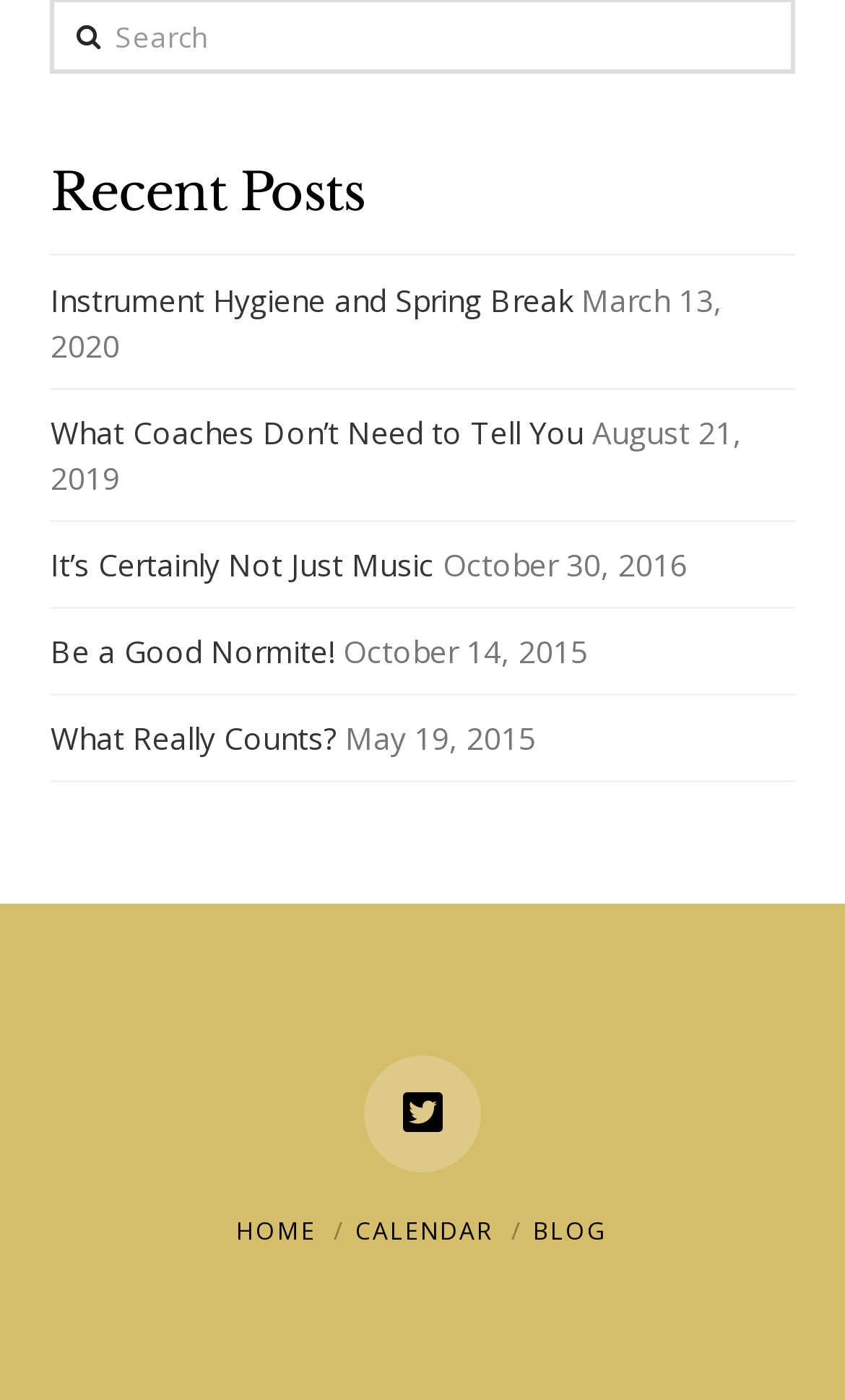Determine the bounding box coordinates for the clickable element required to fulfill the instruction: "view blog". Provide the coordinates as four float numbers between 0 and 1, i.e., [left, top, right, bottom].

[0.631, 0.868, 0.72, 0.891]